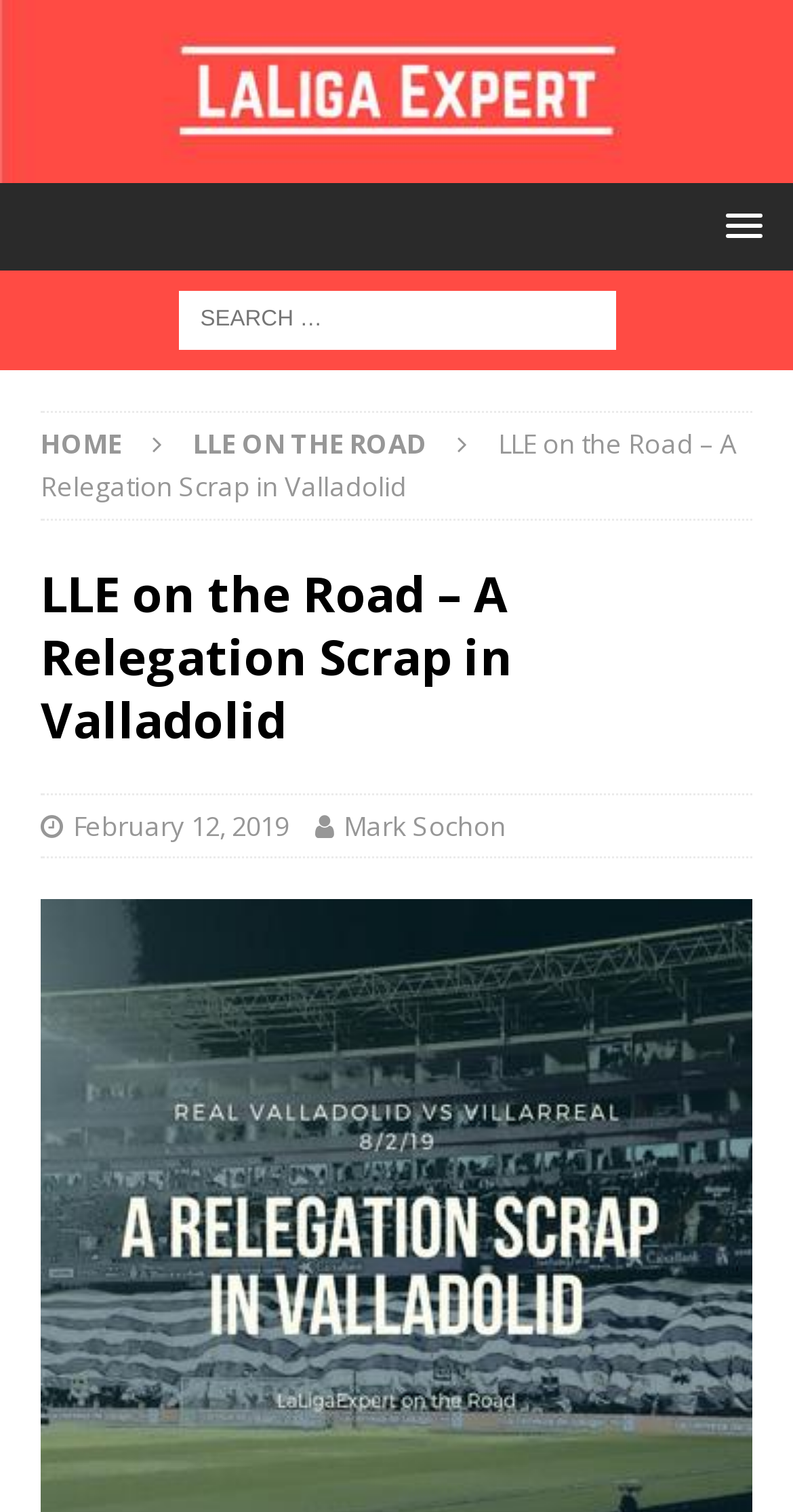Based on the image, give a detailed response to the question: When was the article published?

The webpage has a link to the date of publication, February 12, 2019, which is located below the title of the article, indicating when the article was published.